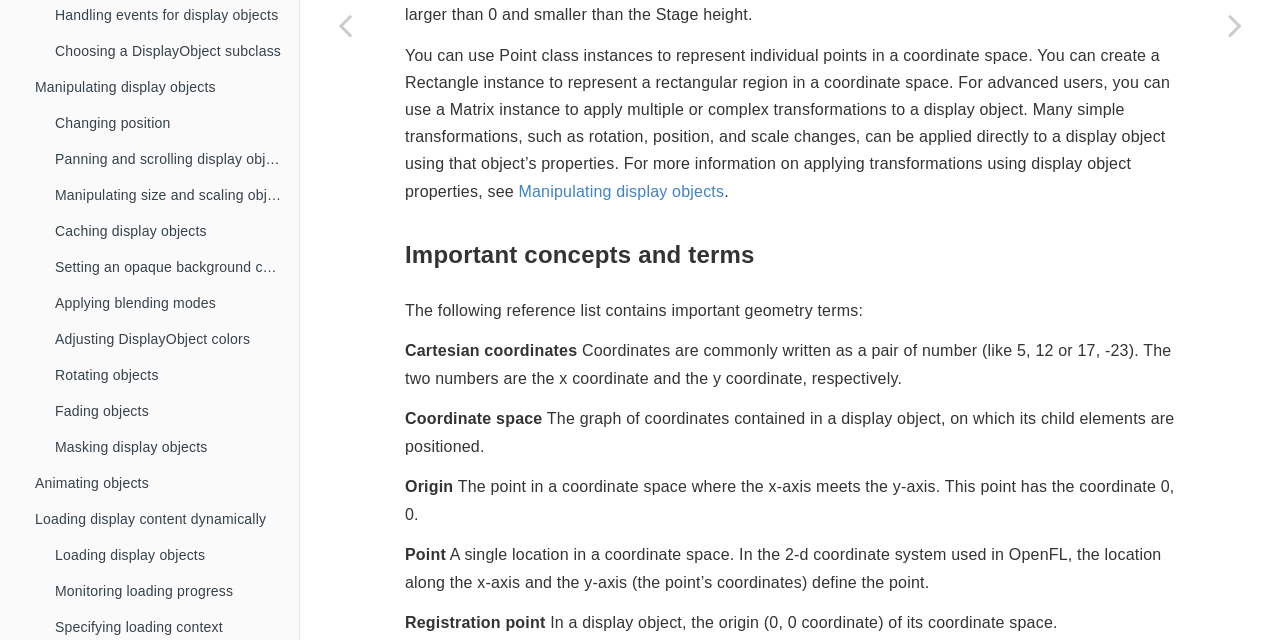Given the element description "Best VPN for Netflix" in the screenshot, predict the bounding box coordinates of that UI element.

None